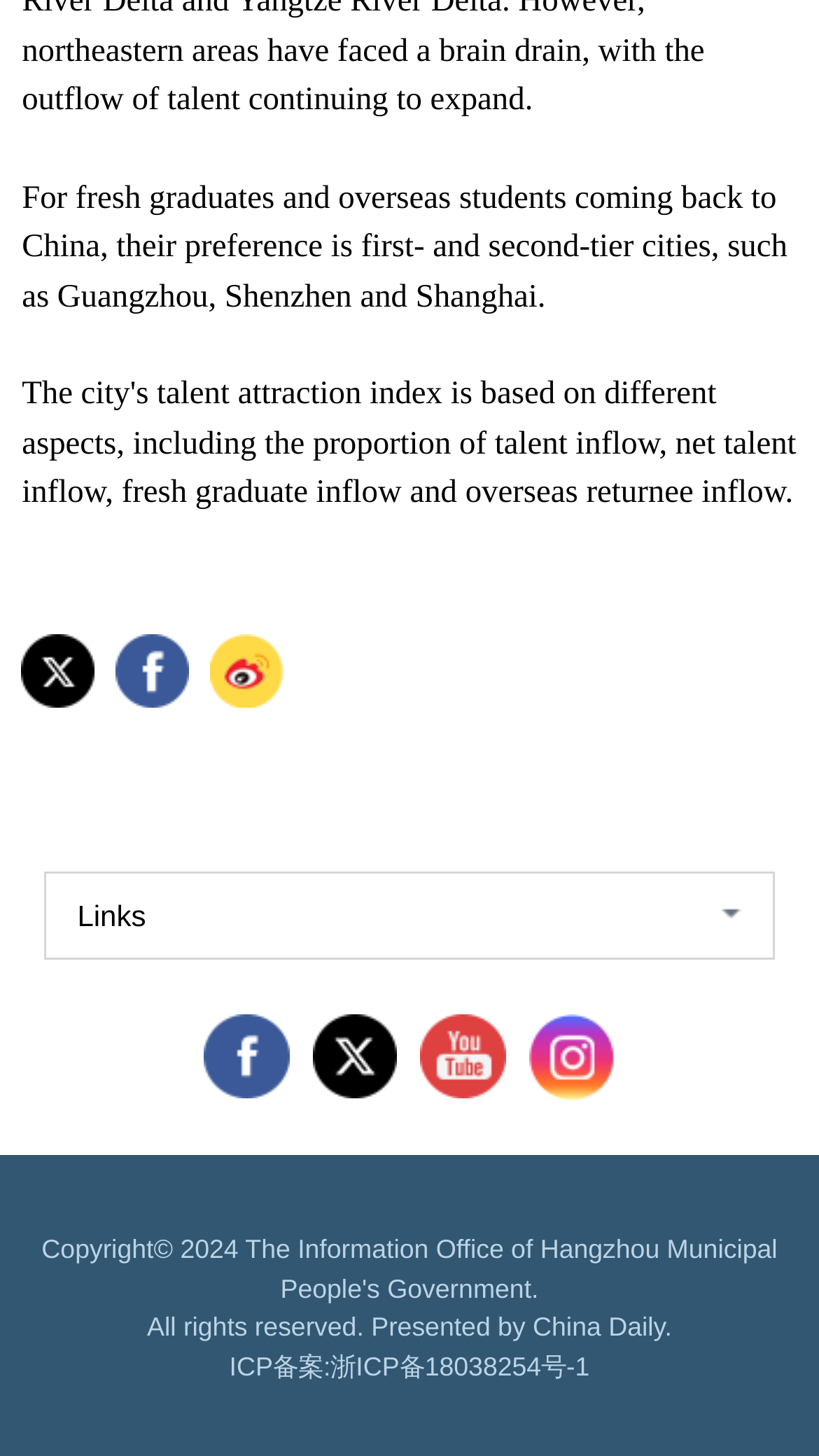For the element described, predict the bounding box coordinates as (top-left x, top-left y, bottom-right x, bottom-right y). All values should be between 0 and 1. Element description: 4

[0.645, 0.696, 0.75, 0.755]